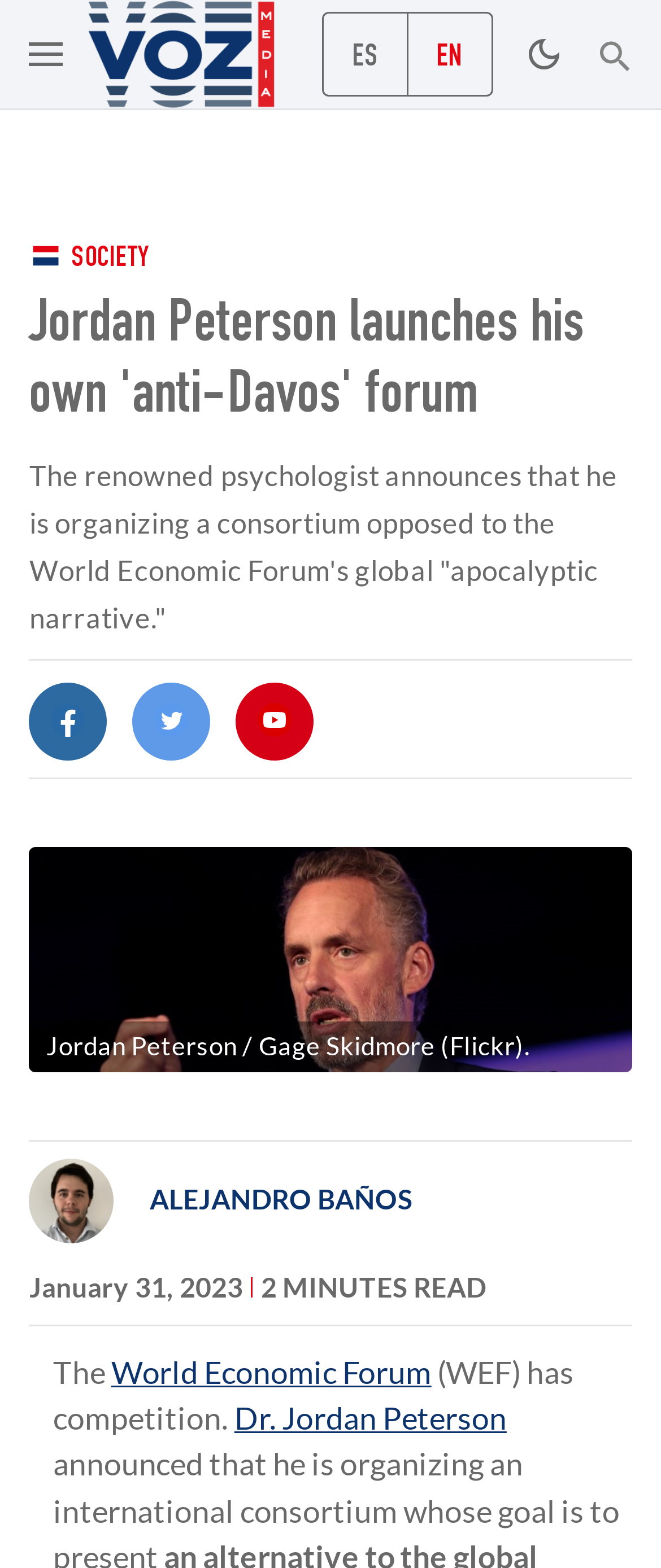Find and extract the text of the primary heading on the webpage.

Jordan Peterson launches his own 'anti-Davos' forum